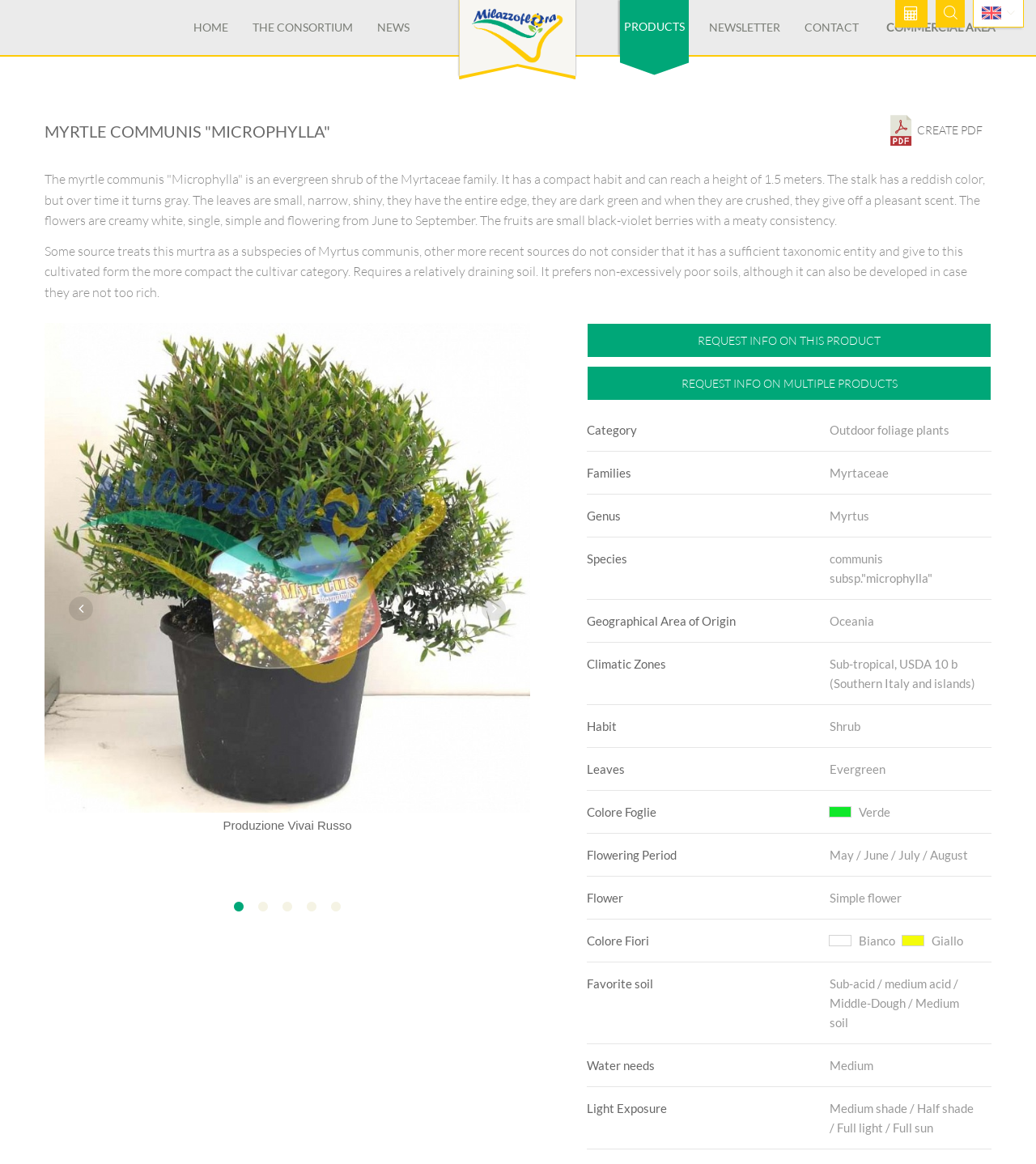Locate the bounding box coordinates of the clickable region necessary to complete the following instruction: "Click on the HOME link". Provide the coordinates in the format of four float numbers between 0 and 1, i.e., [left, top, right, bottom].

[0.183, 0.0, 0.225, 0.047]